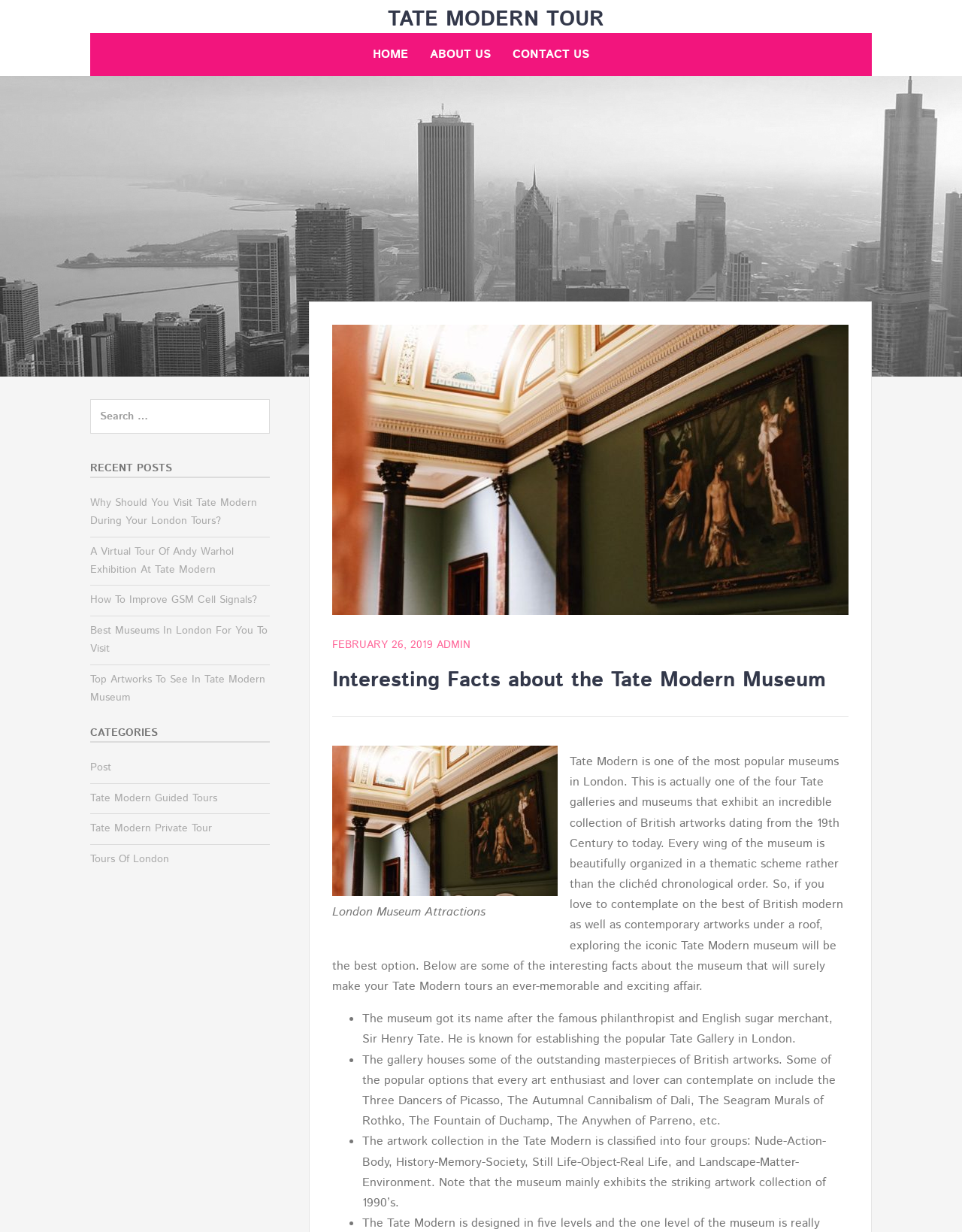Kindly determine the bounding box coordinates of the area that needs to be clicked to fulfill this instruction: "Search for something".

[0.094, 0.324, 0.281, 0.352]